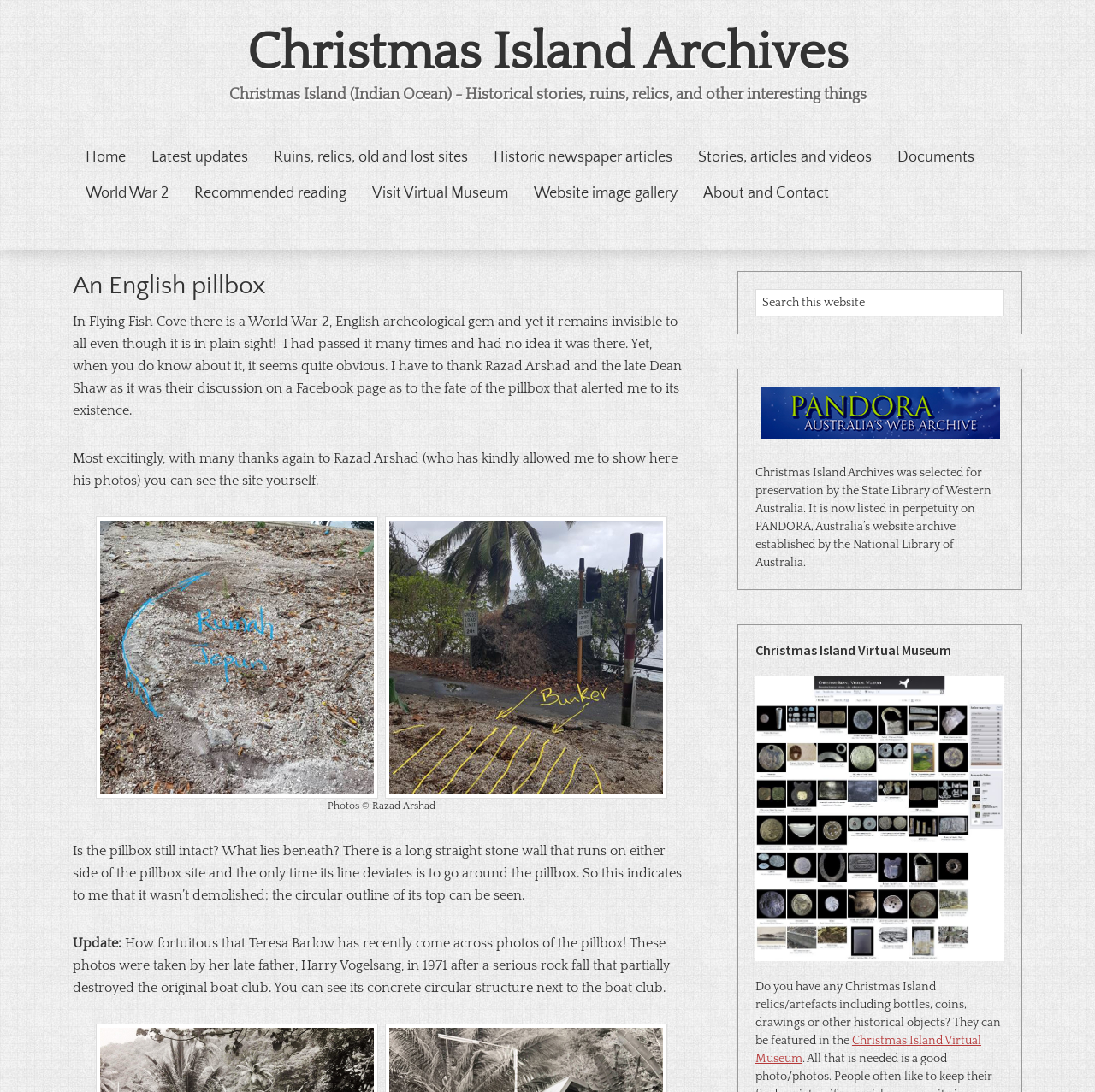Using the description "Home", predict the bounding box of the relevant HTML element.

[0.066, 0.127, 0.127, 0.16]